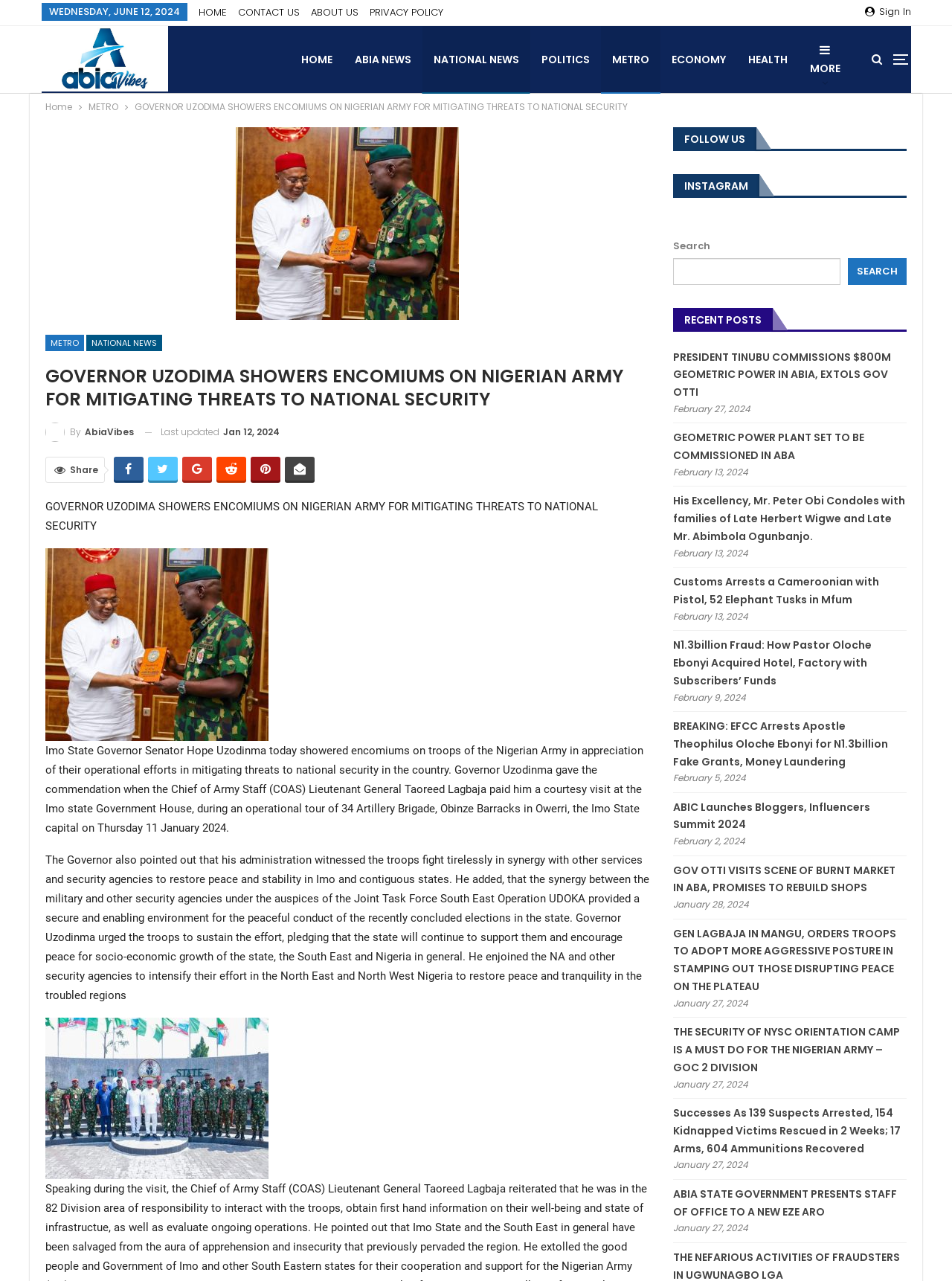Please find the bounding box for the following UI element description. Provide the coordinates in (top-left x, top-left y, bottom-right x, bottom-right y) format, with values between 0 and 1: parent_node: SEARCH name="s"

[0.707, 0.201, 0.883, 0.222]